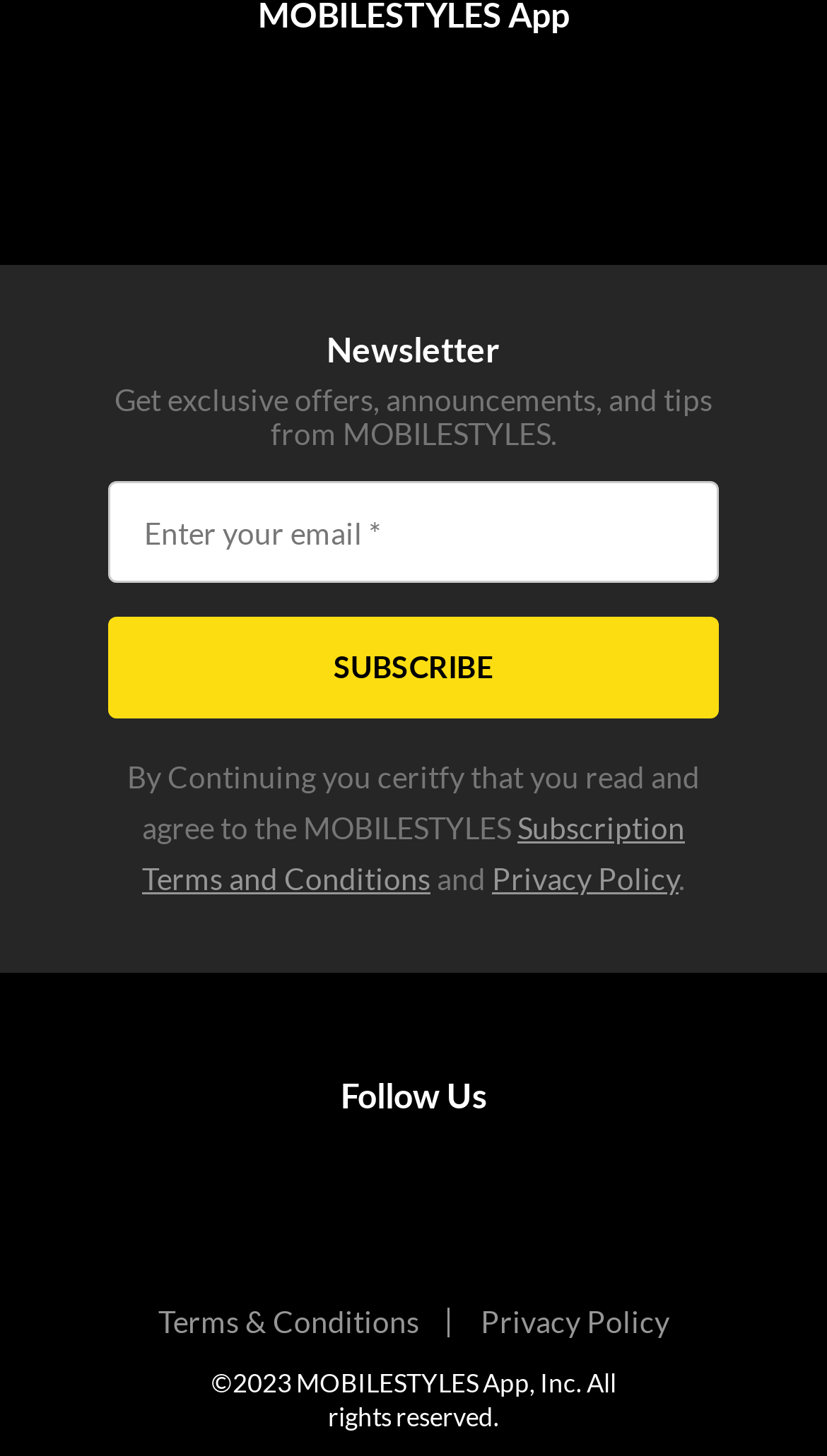Extract the bounding box coordinates of the UI element described: "Terms & Conditions". Provide the coordinates in the format [left, top, right, bottom] with values ranging from 0 to 1.

[0.191, 0.895, 0.573, 0.92]